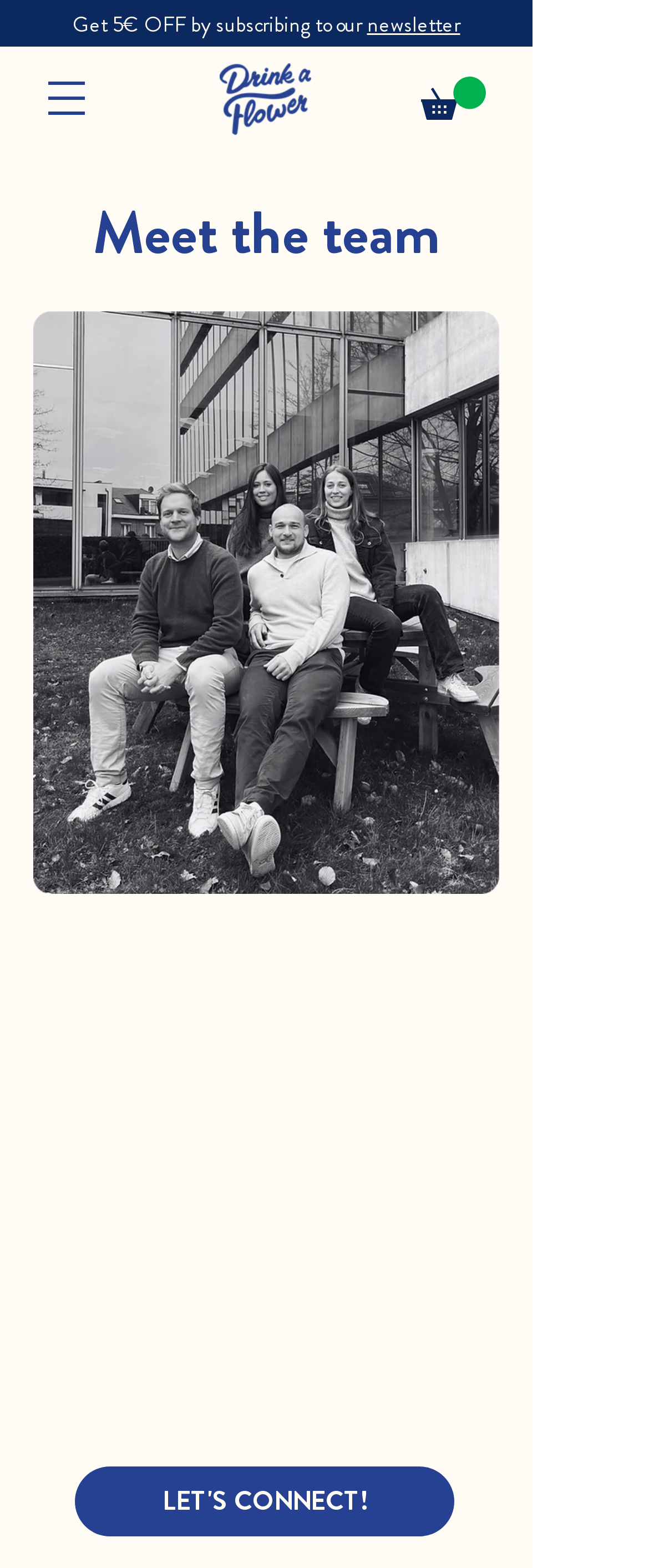What is the text of the webpage's headline?

Meet the team